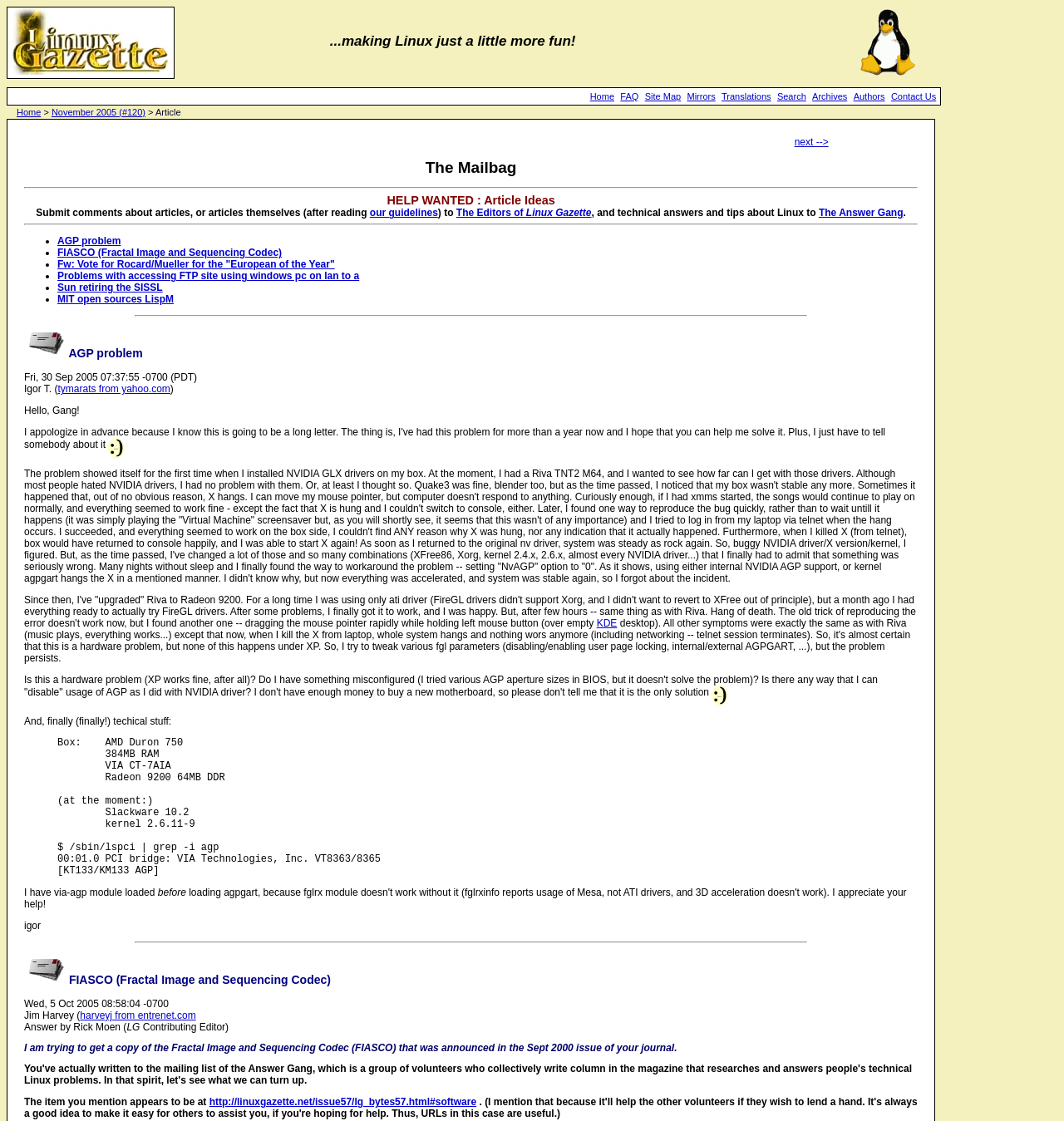How many articles are listed on this page?
Based on the image, answer the question in a detailed manner.

The page lists two articles, 'AGP problem' and 'FIASCO (Fractal Image and Sequencing Codec)', which can be identified by their headings and corresponding content.